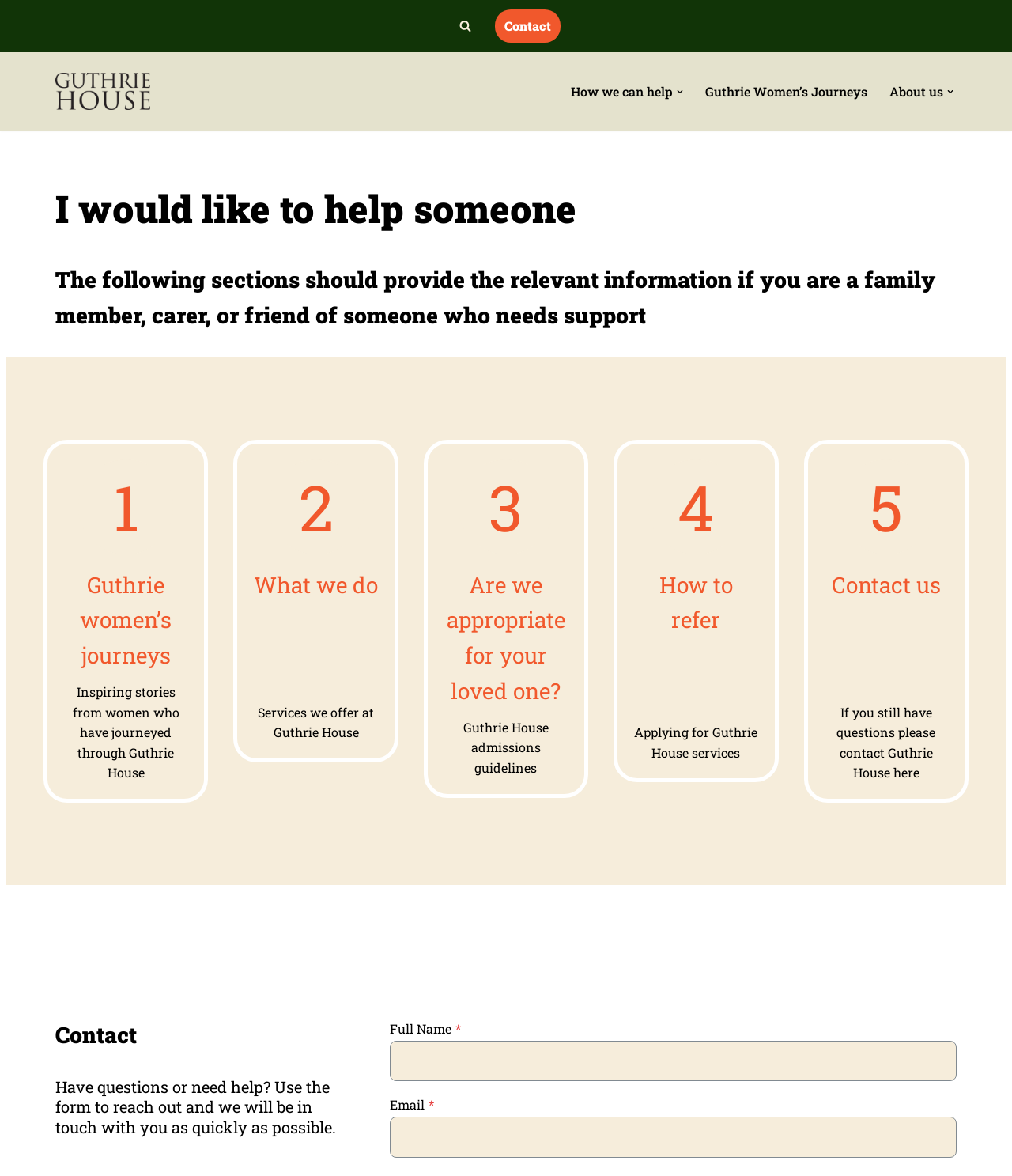What is the name of the not-for-profit transitional service?
Refer to the image and provide a detailed answer to the question.

The answer can be found by looking at the link with the text 'Guthrie House Not-for-profit transitional service for women' which is located at the top of the webpage.